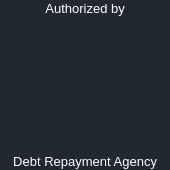What is the purpose of the branding aspect in this context?
Please answer the question with as much detail and depth as you can.

The caption emphasizes the importance of branding in establishing credibility, especially in contexts related to consumer debt consulting and financial assistance, implying that the organization's branding aspect is critical for building trust with its clients.